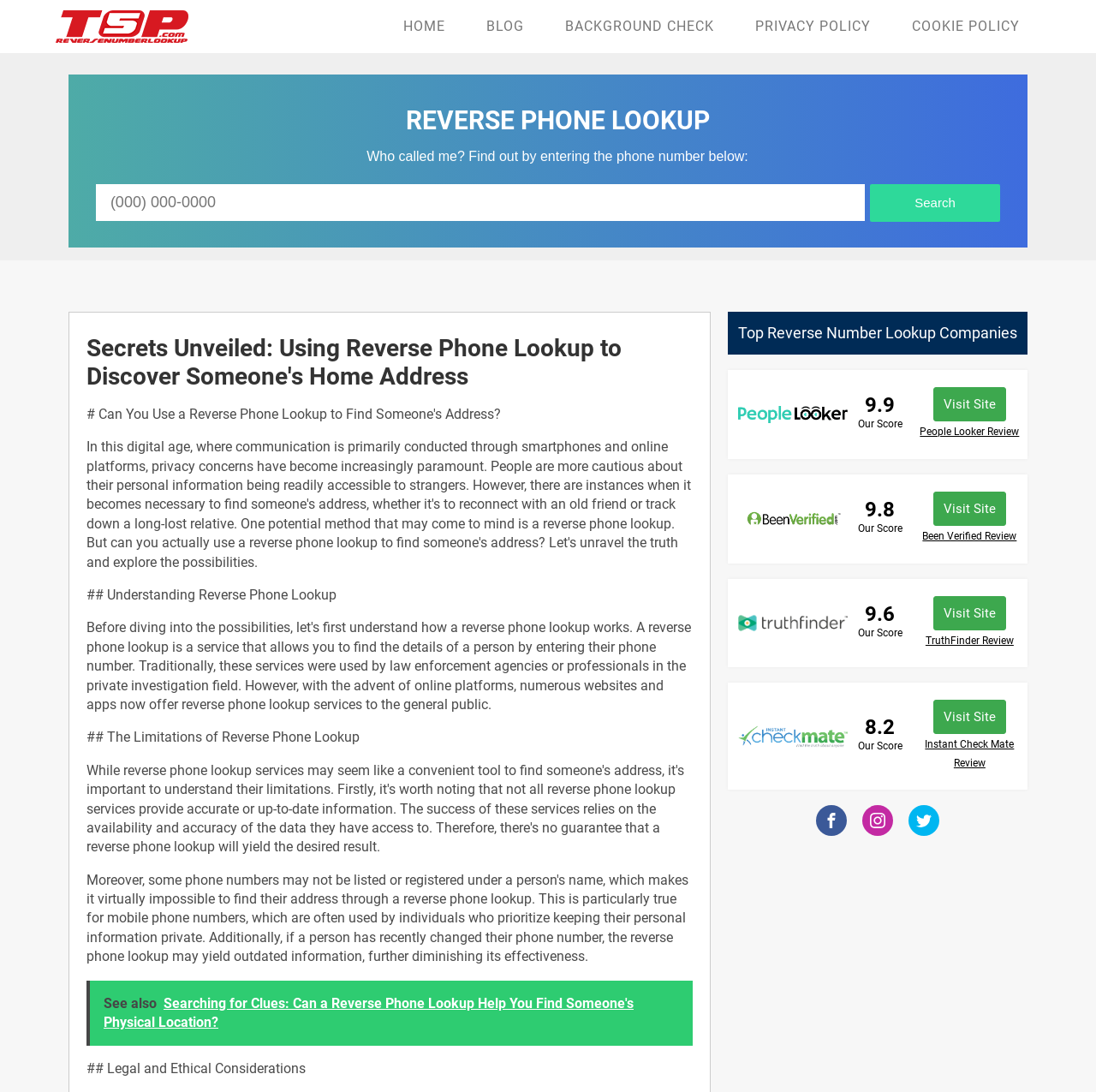Determine the bounding box coordinates of the clickable area required to perform the following instruction: "Check the score of People Looker". The coordinates should be represented as four float numbers between 0 and 1: [left, top, right, bottom].

[0.789, 0.36, 0.816, 0.382]